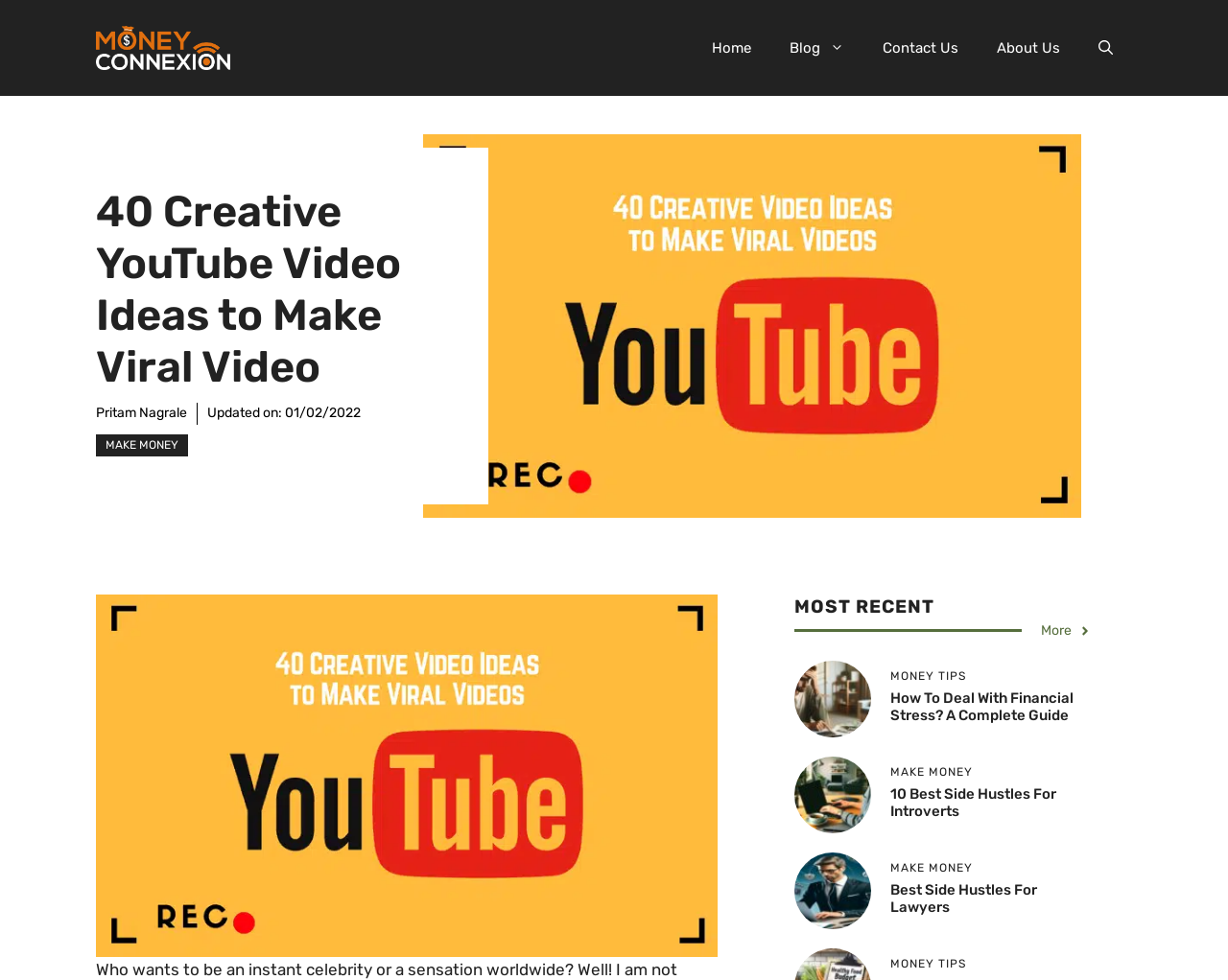Please determine the bounding box coordinates of the element to click in order to execute the following instruction: "Open the search". The coordinates should be four float numbers between 0 and 1, specified as [left, top, right, bottom].

[0.879, 0.02, 0.922, 0.078]